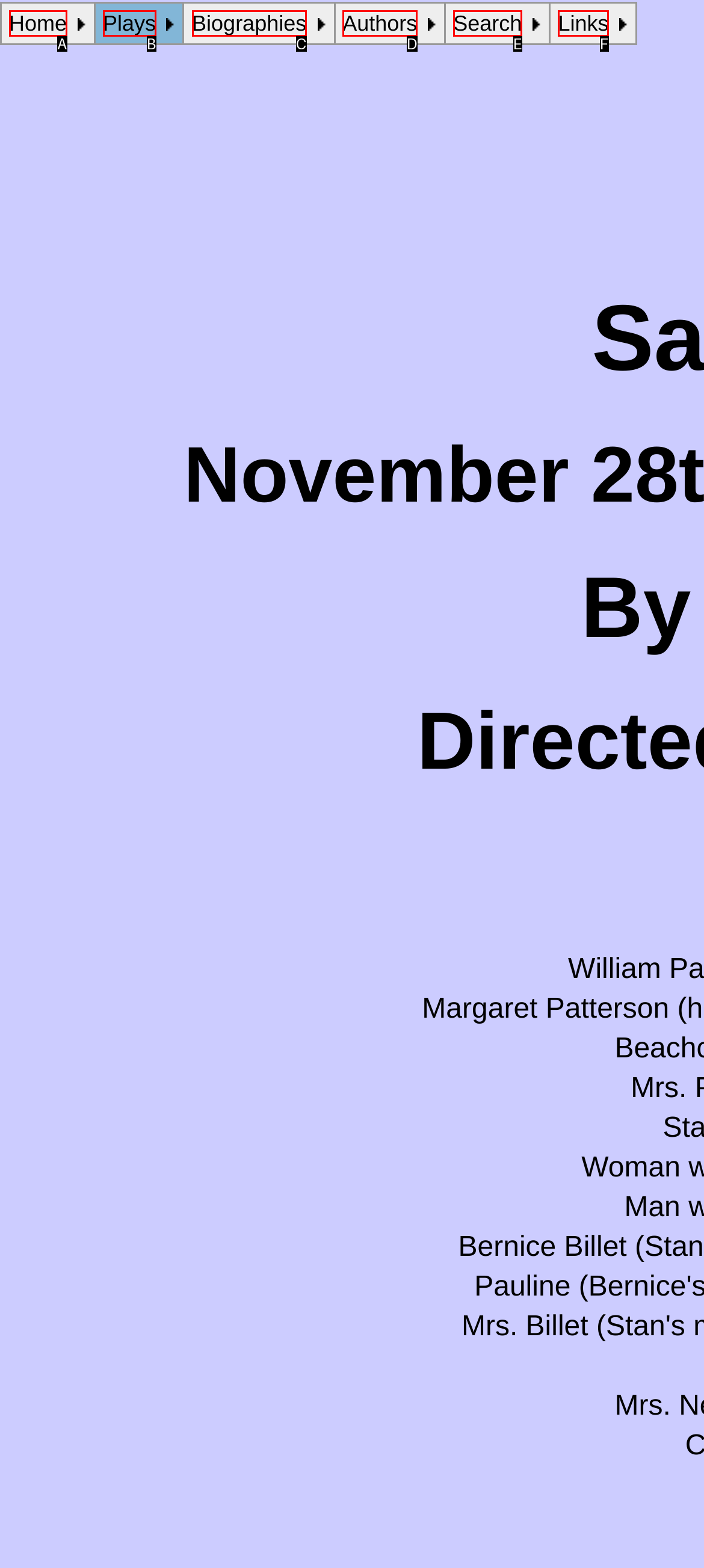Choose the UI element that best aligns with the description: Authors
Respond with the letter of the chosen option directly.

D